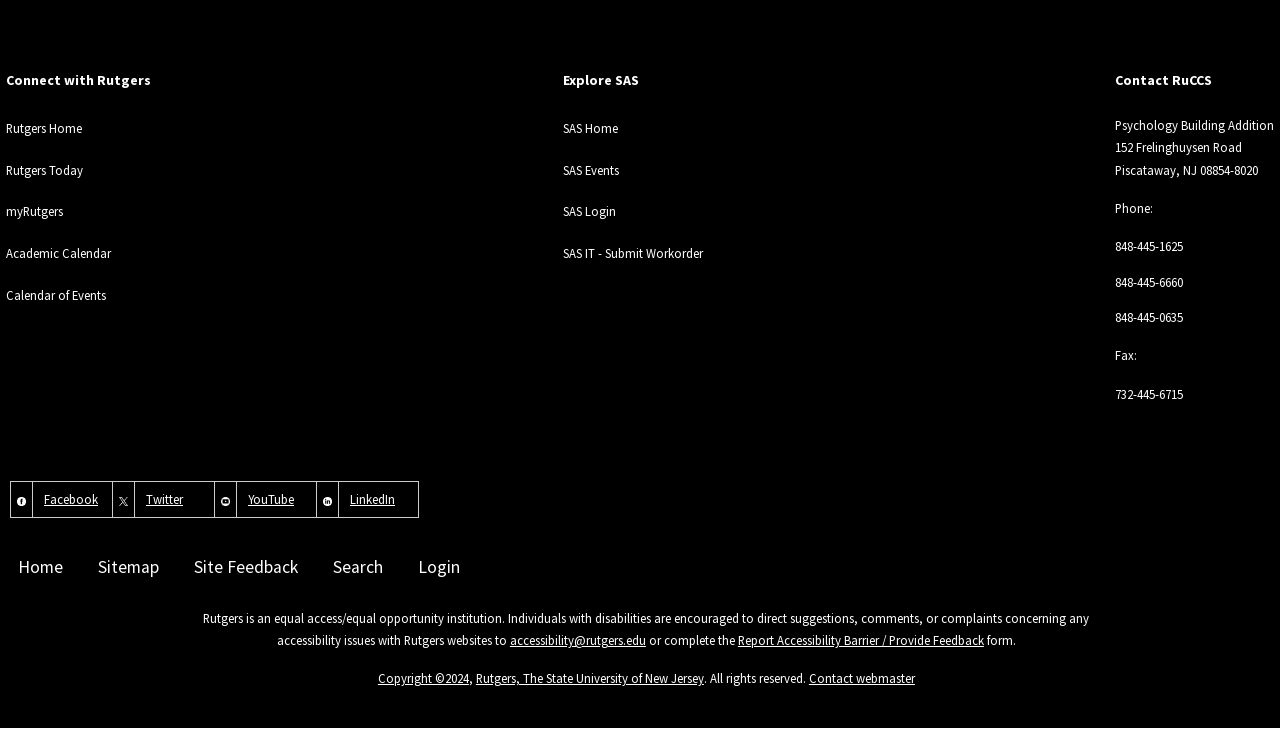Determine the bounding box coordinates for the UI element described. Format the coordinates as (top-left x, top-left y, bottom-right x, bottom-right y) and ensure all values are between 0 and 1. Element description: SAS IT - Submit Workorder

[0.44, 0.33, 0.549, 0.351]